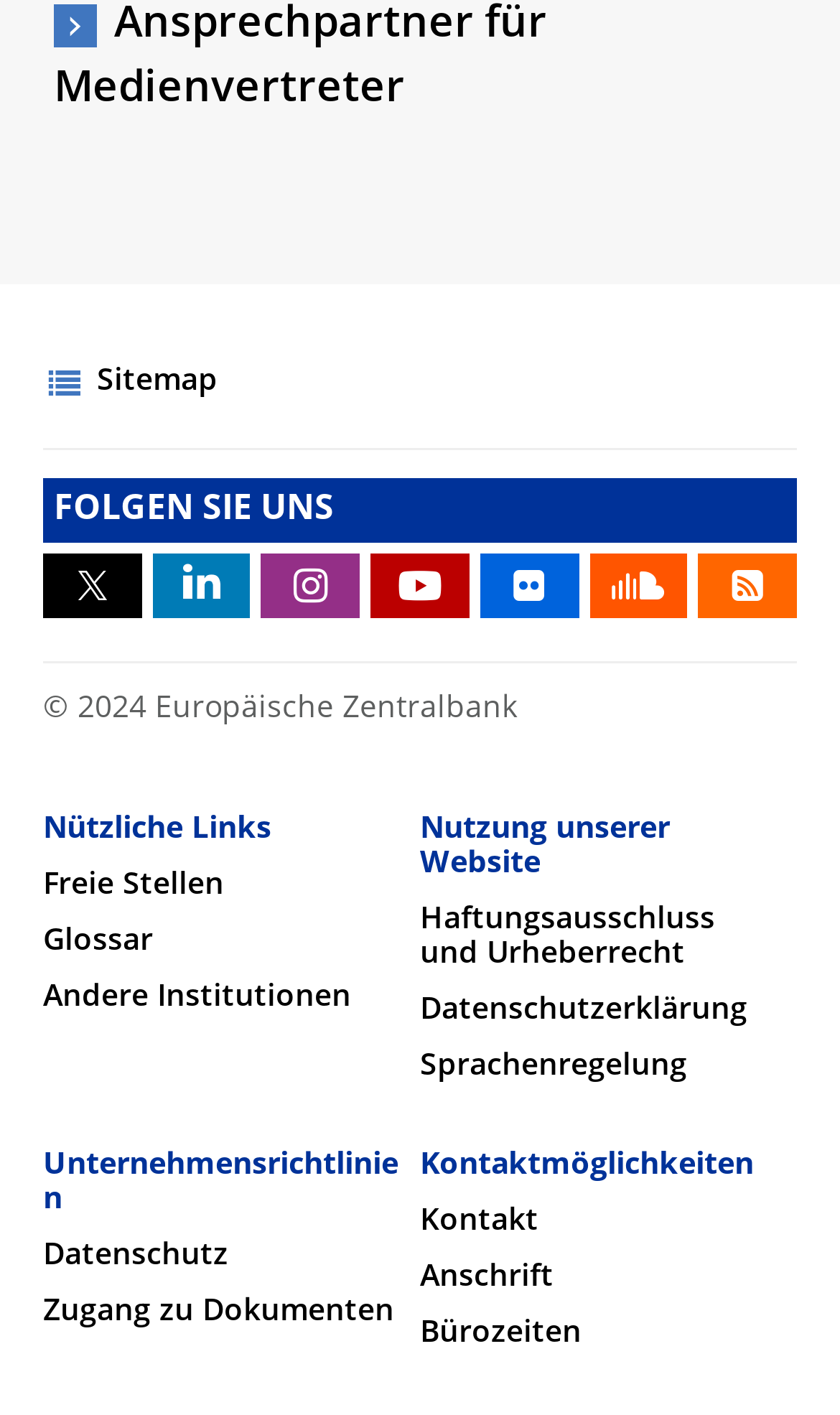What is the last link in the 'Kontaktmöglichkeiten' section?
Your answer should be a single word or phrase derived from the screenshot.

Bürozeiten